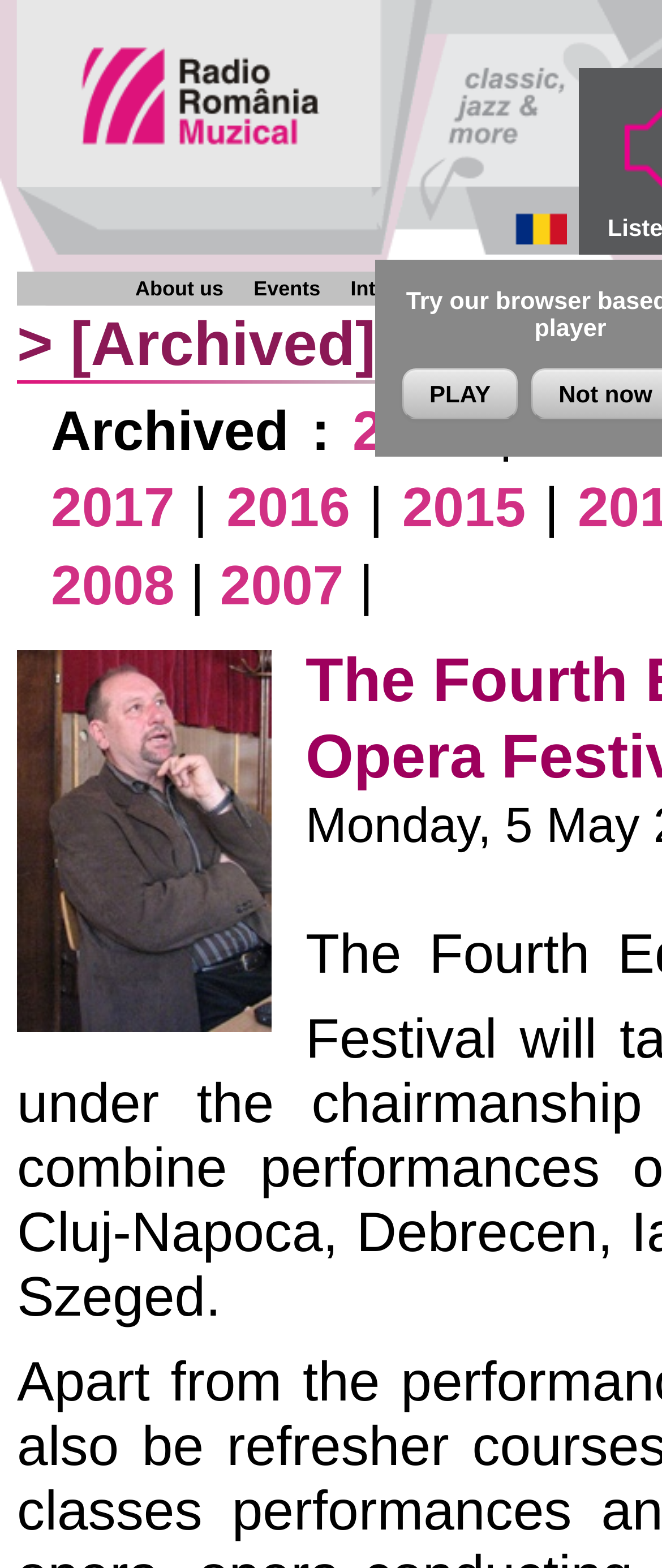Pinpoint the bounding box coordinates of the area that must be clicked to complete this instruction: "go to About us page".

[0.204, 0.176, 0.338, 0.192]